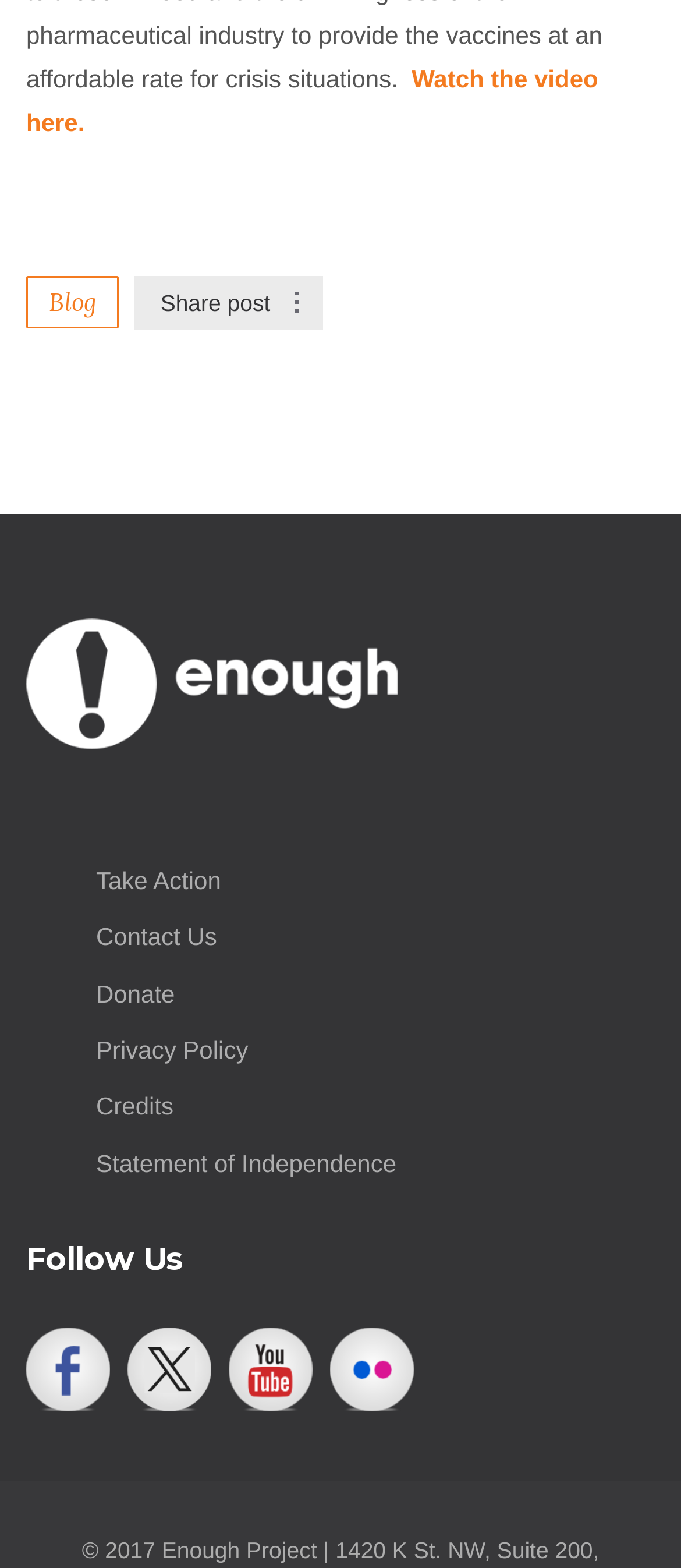Please find the bounding box coordinates of the element's region to be clicked to carry out this instruction: "Take action".

[0.141, 0.552, 0.325, 0.57]